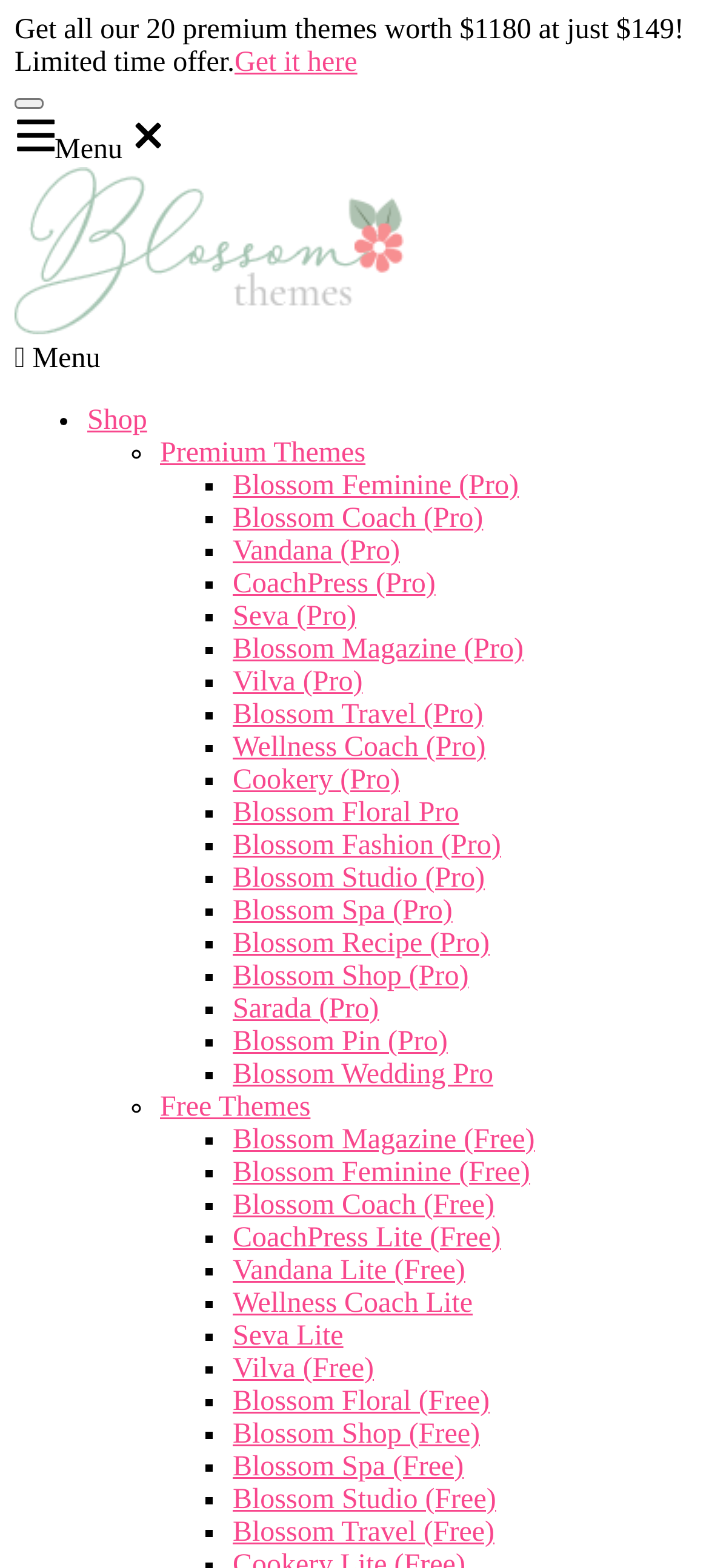Find the bounding box of the UI element described as follows: "Blossom Fashion (Pro)".

[0.328, 0.53, 0.707, 0.549]